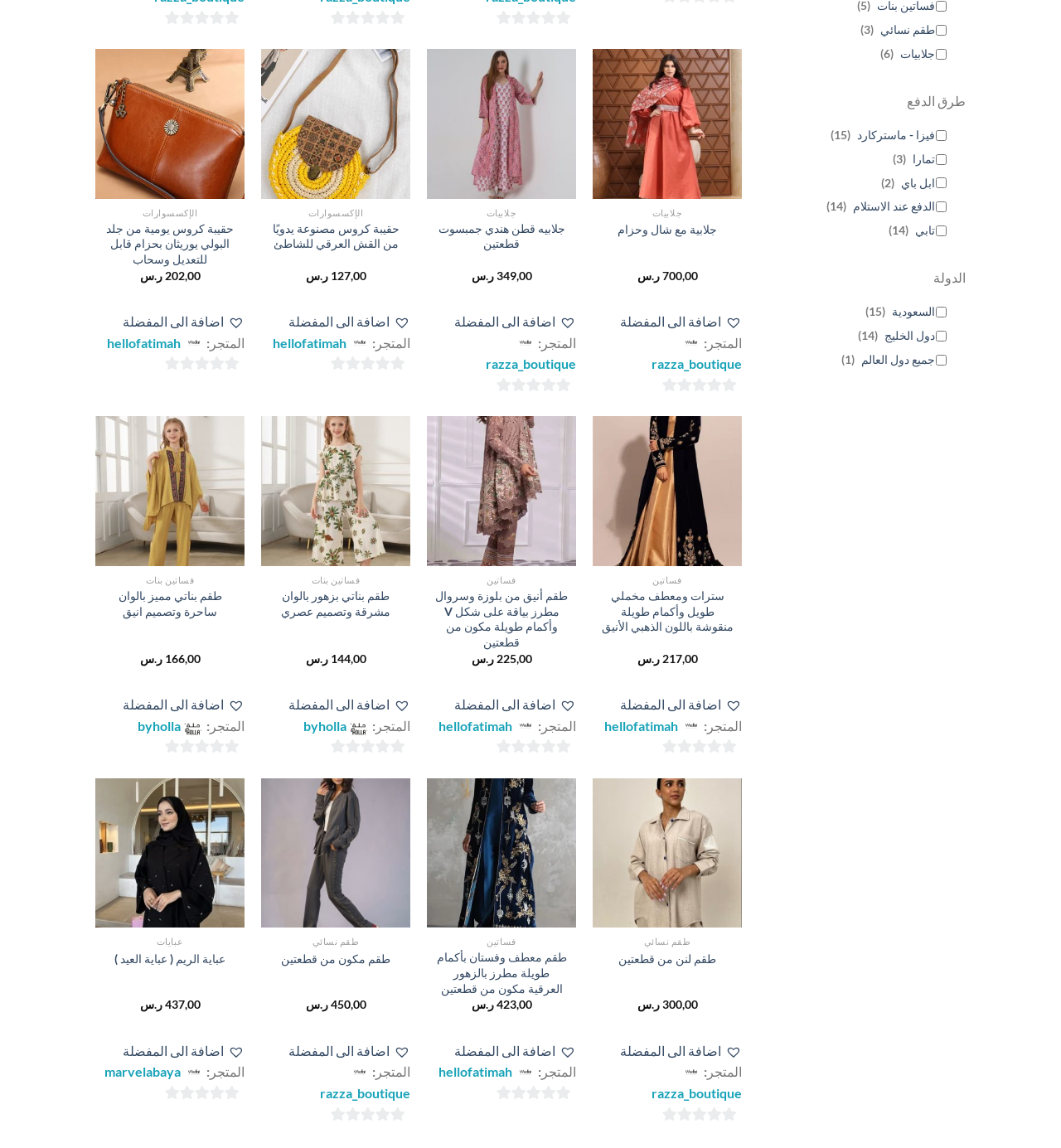Given the element description "اضافة الى المفضلةازالة من المفضلة" in the screenshot, predict the bounding box coordinates of that UI element.

[0.414, 0.078, 0.445, 0.11]